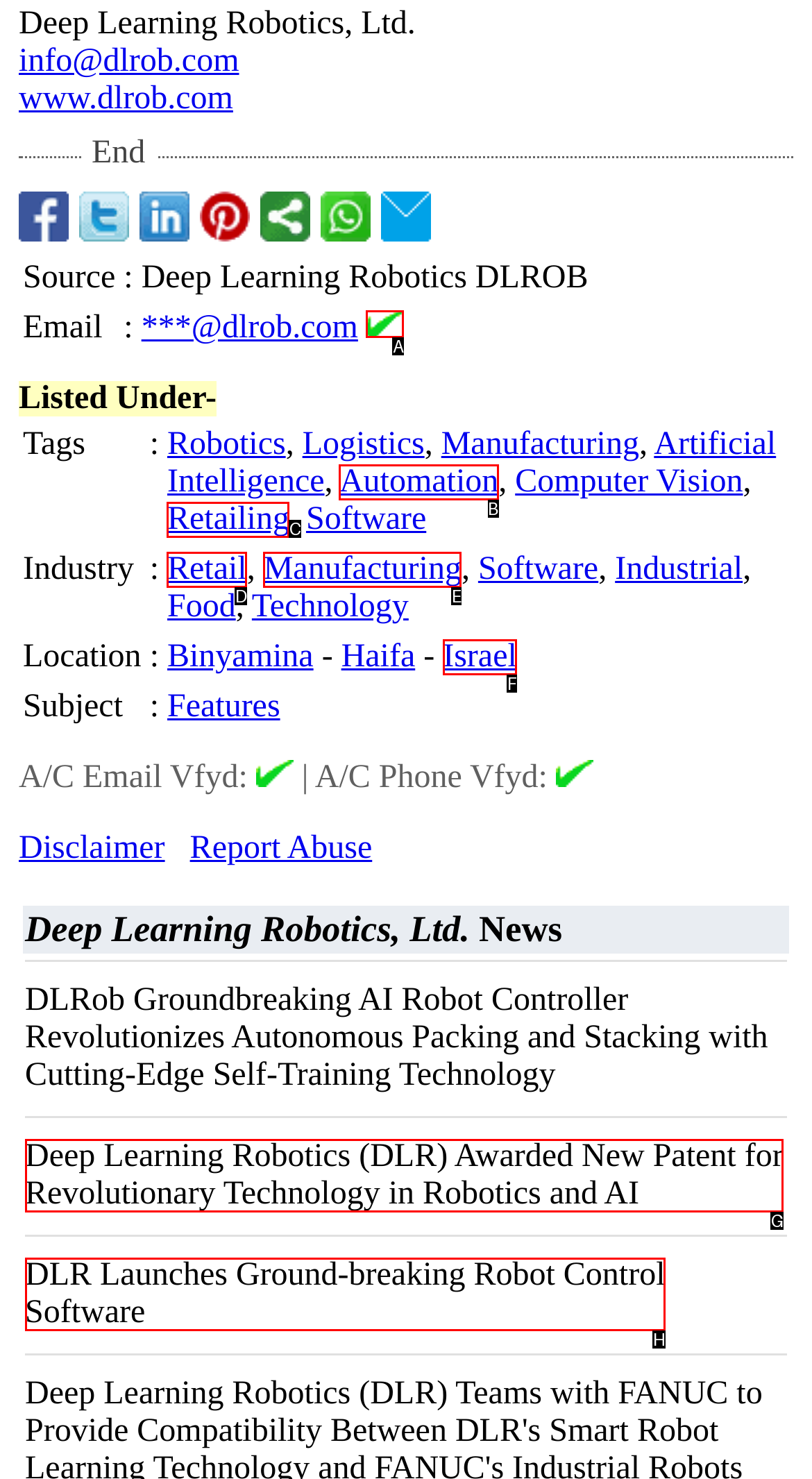Find the option that aligns with: parent_node: ***@dlrob.com title="Email Verified"
Provide the letter of the corresponding option.

A